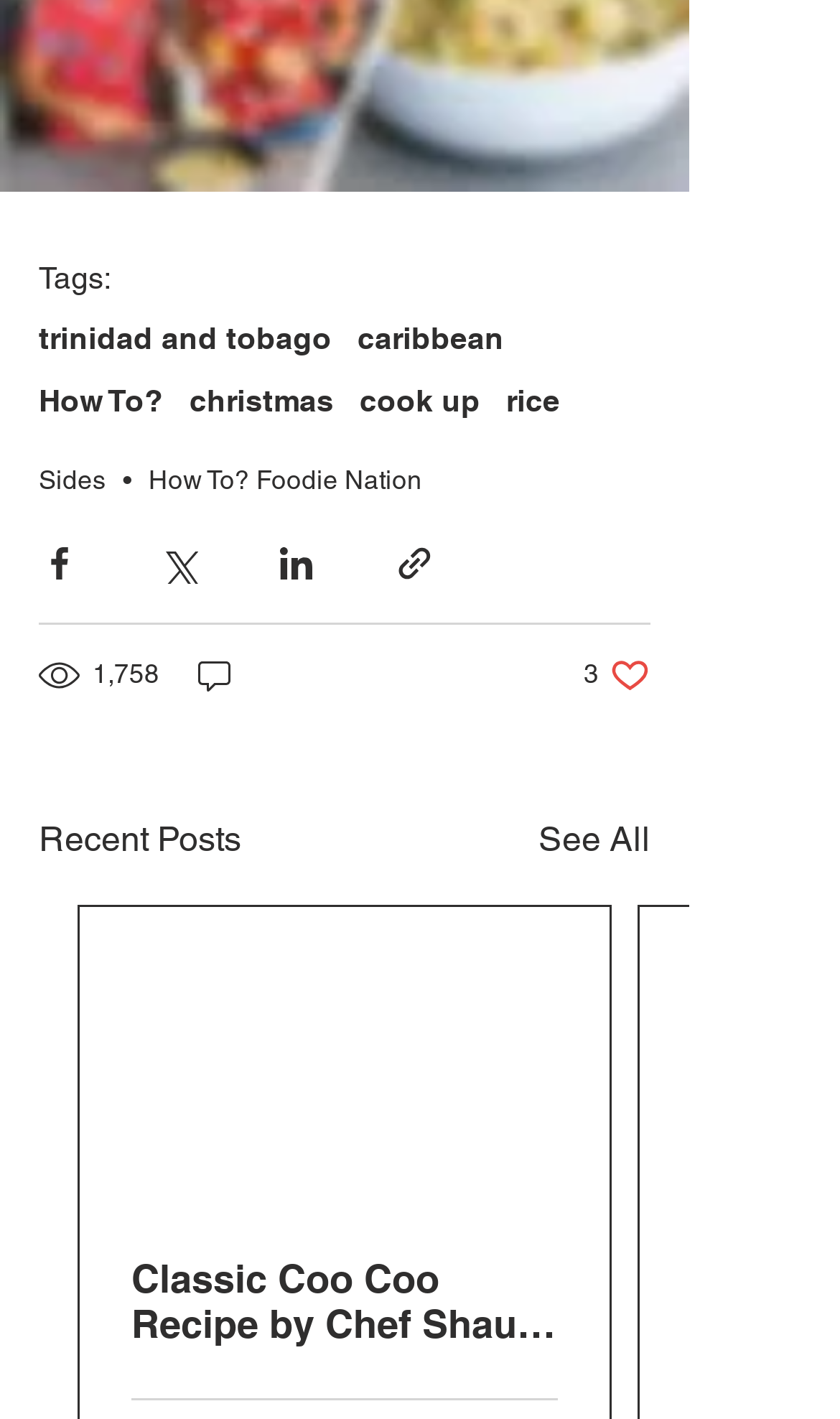Respond with a single word or phrase for the following question: 
What is the purpose of the buttons at the top?

Sharing